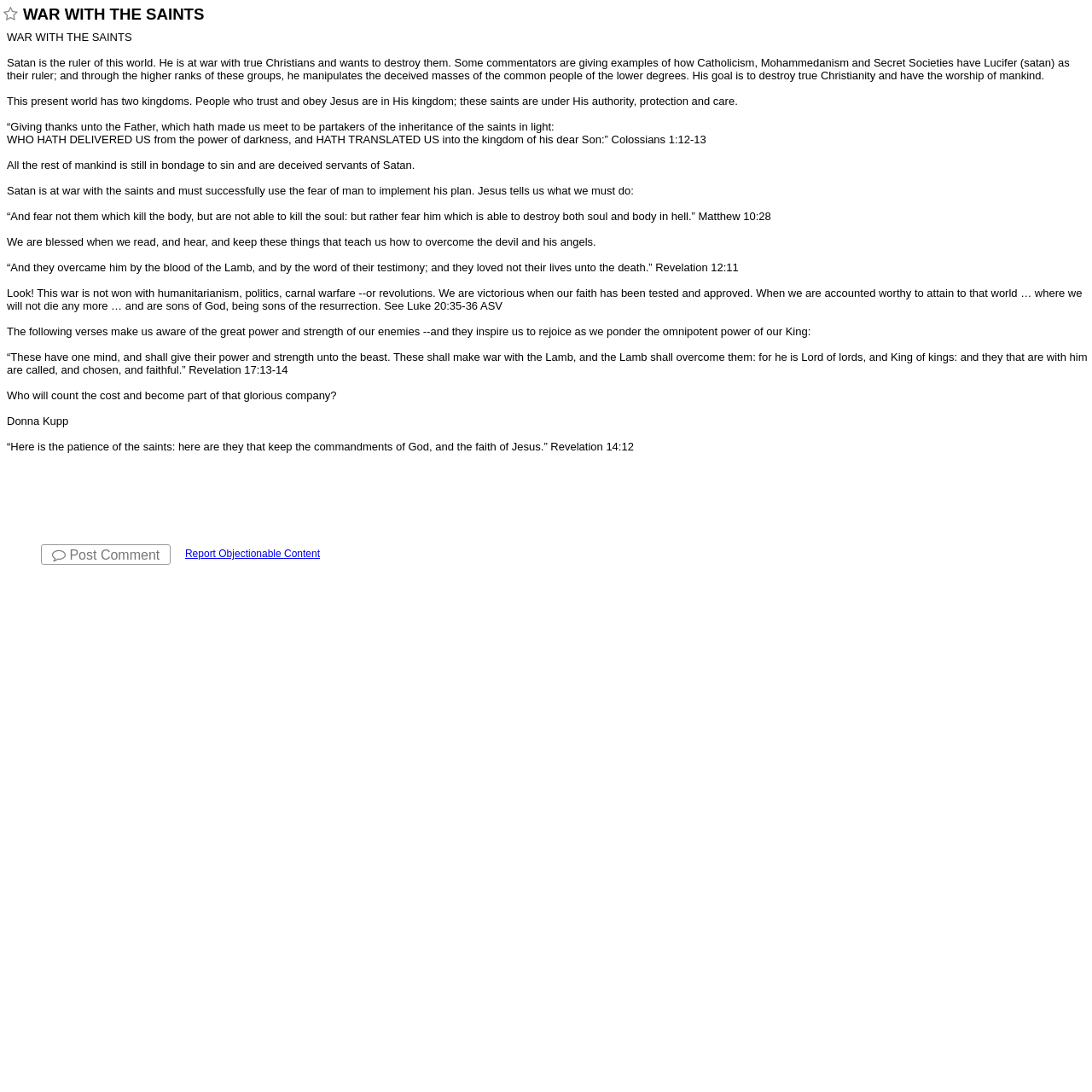What is the ruler of this world?
Using the image as a reference, answer the question in detail.

According to the text, Satan is the ruler of this world, and he is at war with true Christians and wants to destroy them.